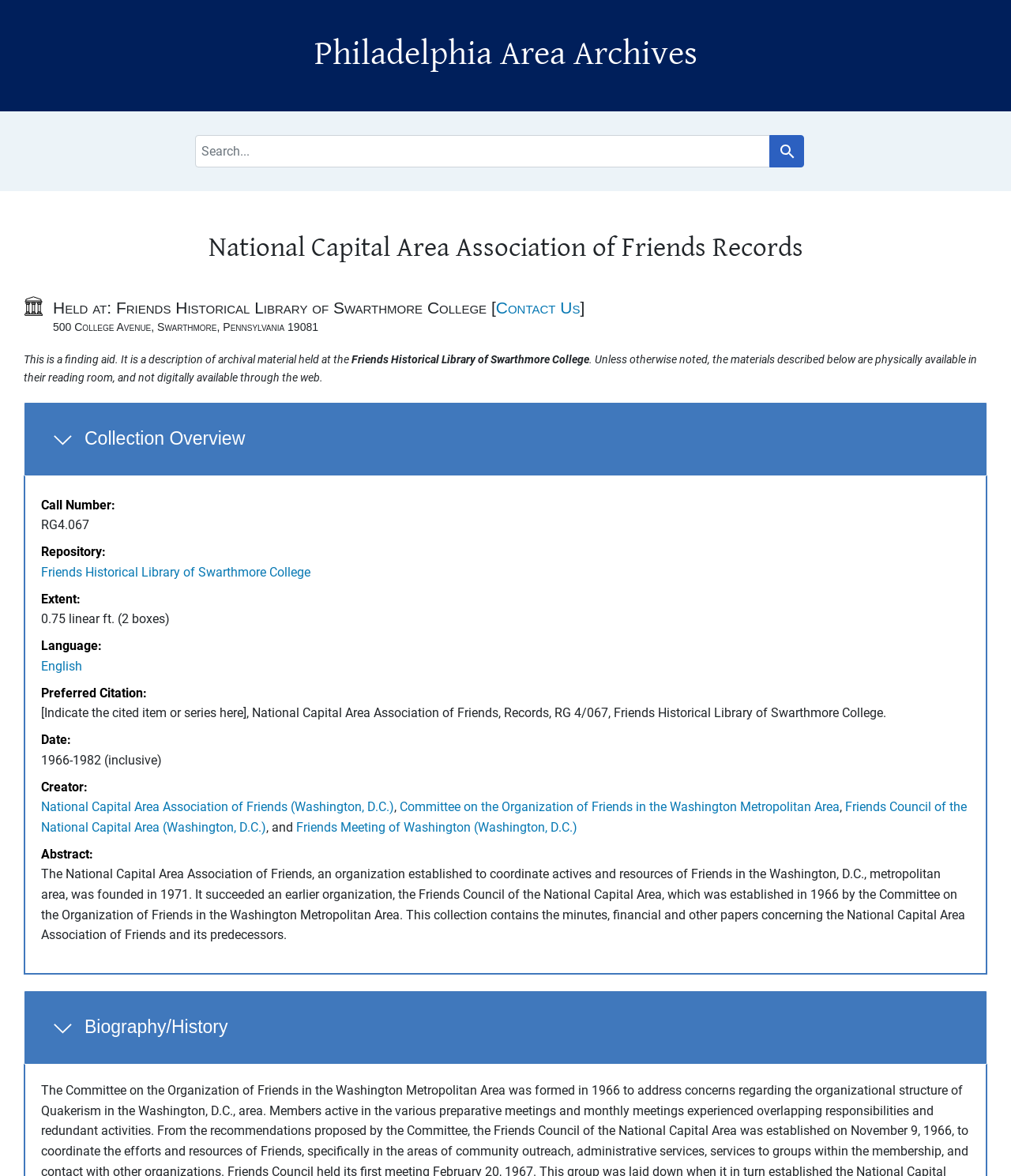When was the National Capital Area Association of Friends founded?
Using the image as a reference, answer with just one word or a short phrase.

1971